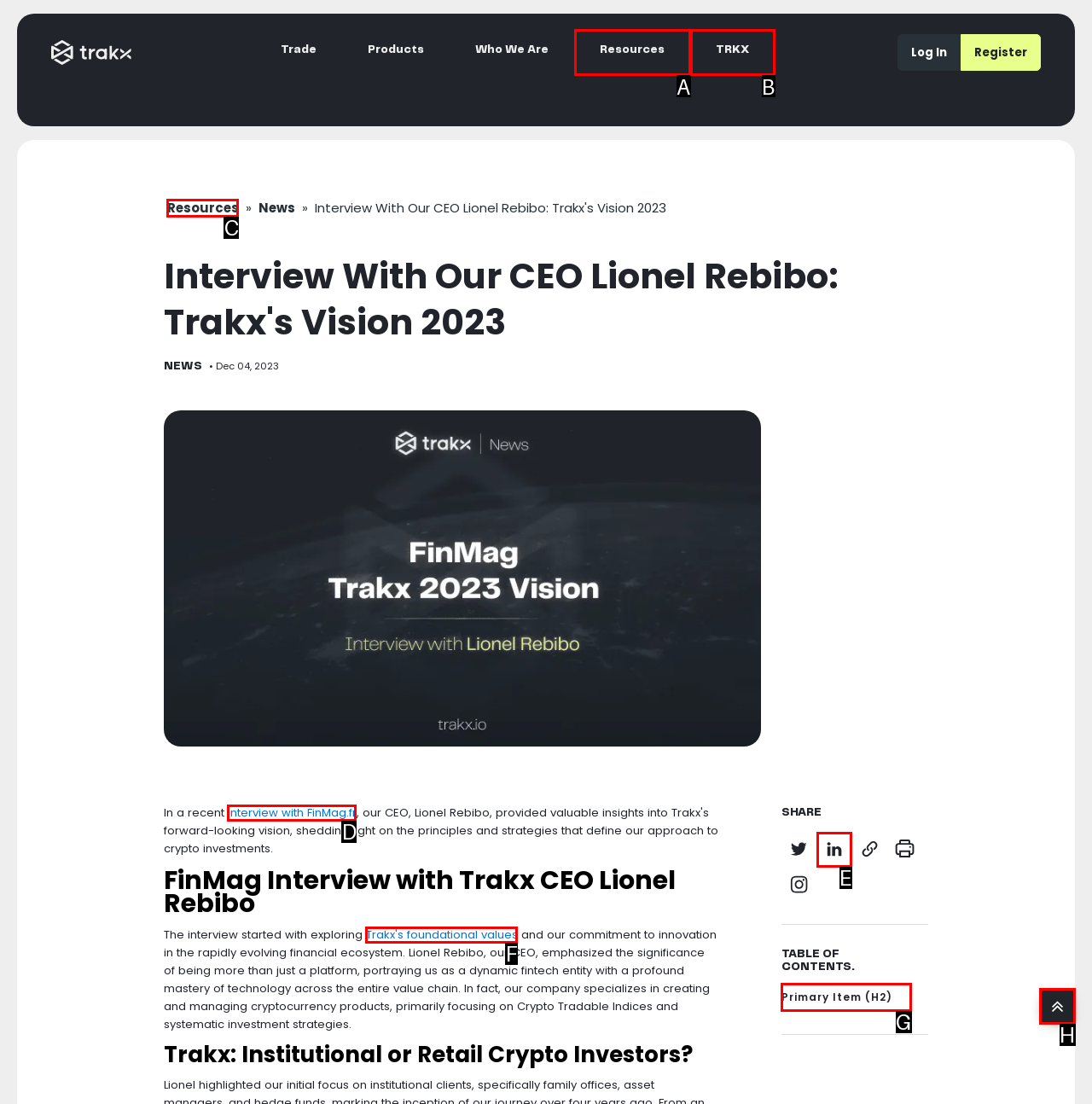From the description: Resources, identify the option that best matches and reply with the letter of that option directly.

A